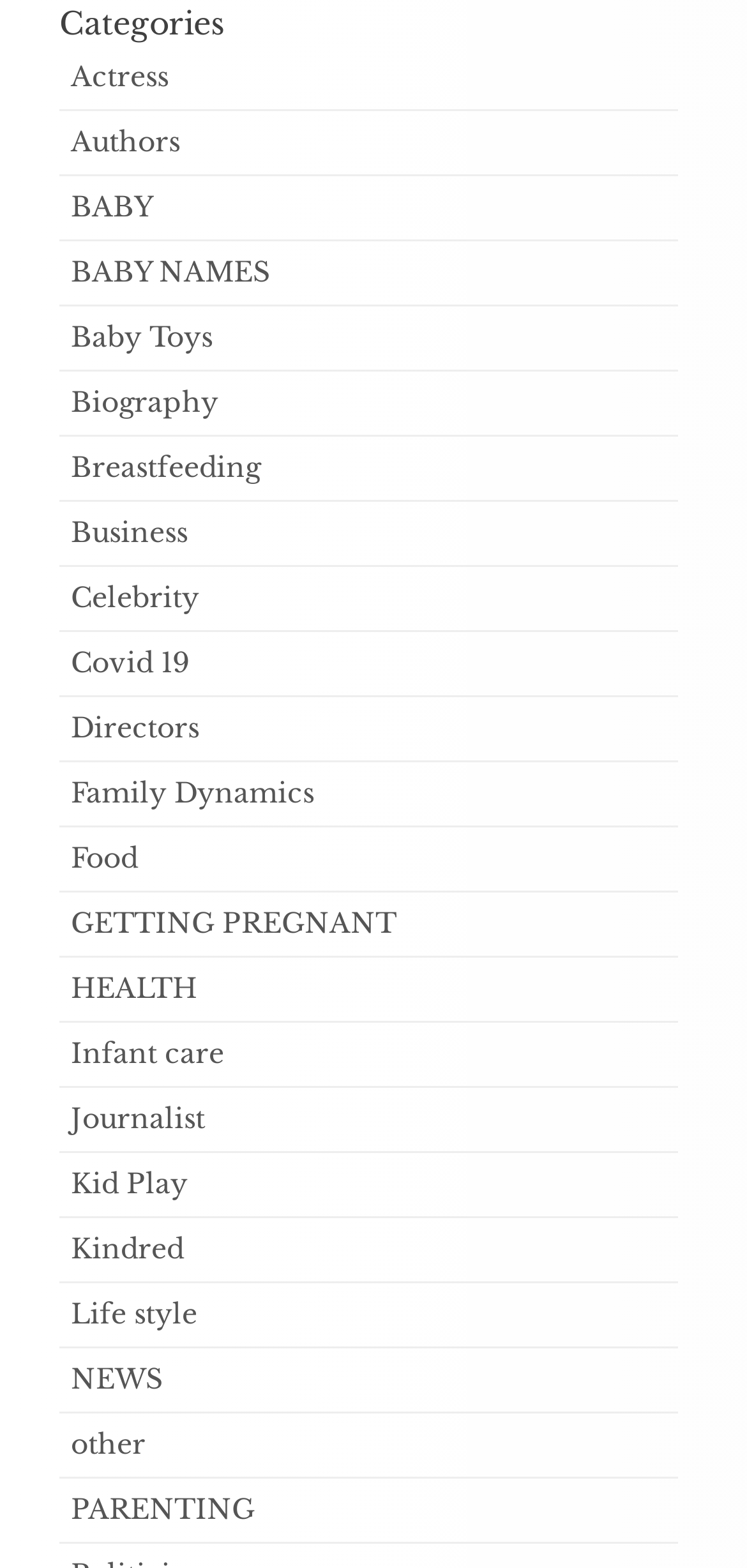Locate the bounding box coordinates of the element that should be clicked to fulfill the instruction: "Click on the link to lose body fat and gain muscle diet".

None